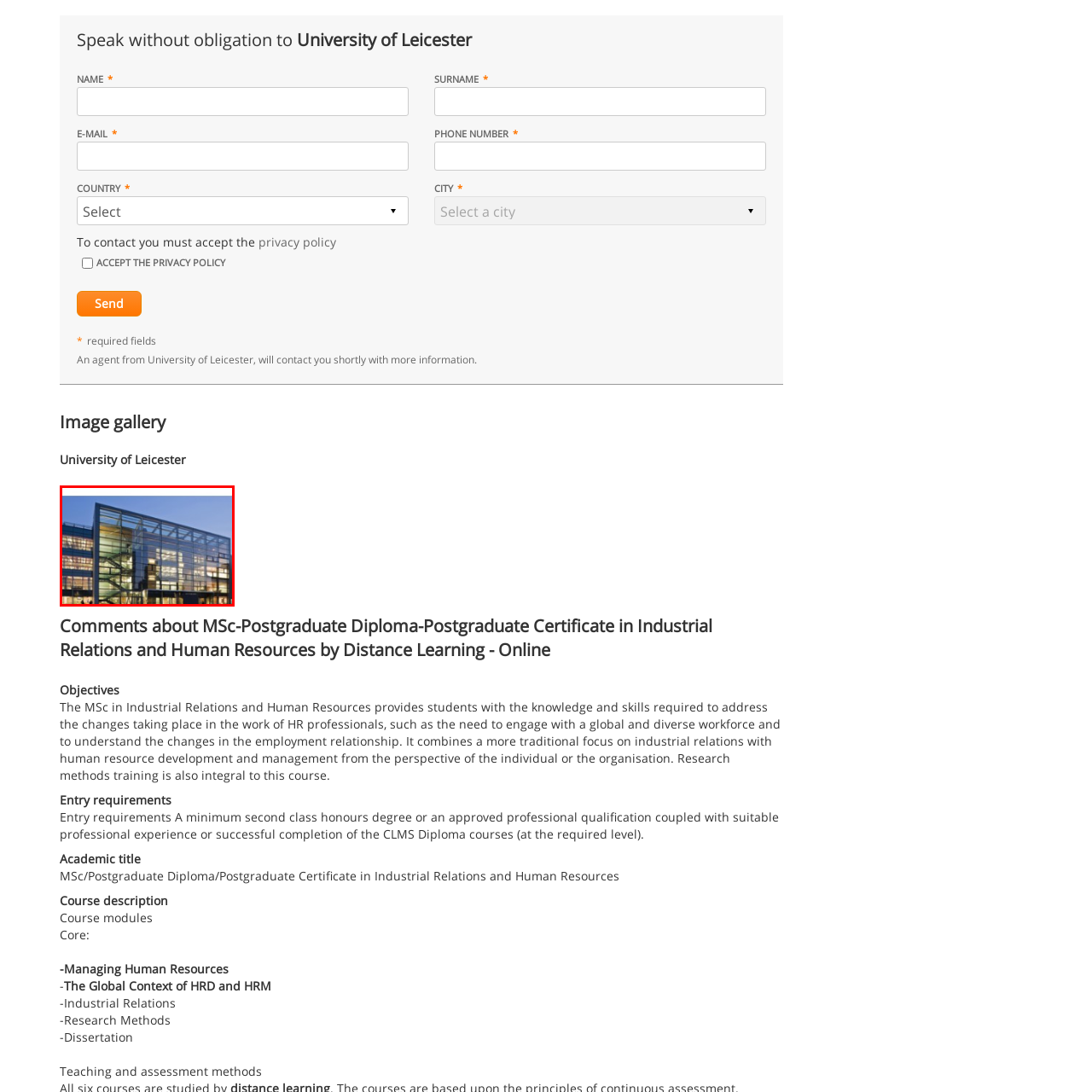Describe the contents of the image that is surrounded by the red box in a detailed manner.

The image depicts a modern building featuring a sleek, glass facade that reflects the evening sky. The structure showcases contemporary architectural elements, including large windows that allow natural light to illuminate the interior, and a prominent staircase visible on the side of the building. This design creates a sense of openness and accessibility. The setting suggests that this building is associated with the University of Leicester, highlighting the institution's commitment to innovative learning environments. The ambiance is enhanced by the warm glow from the lights inside, indicating an active and inviting space for students and staff alike.